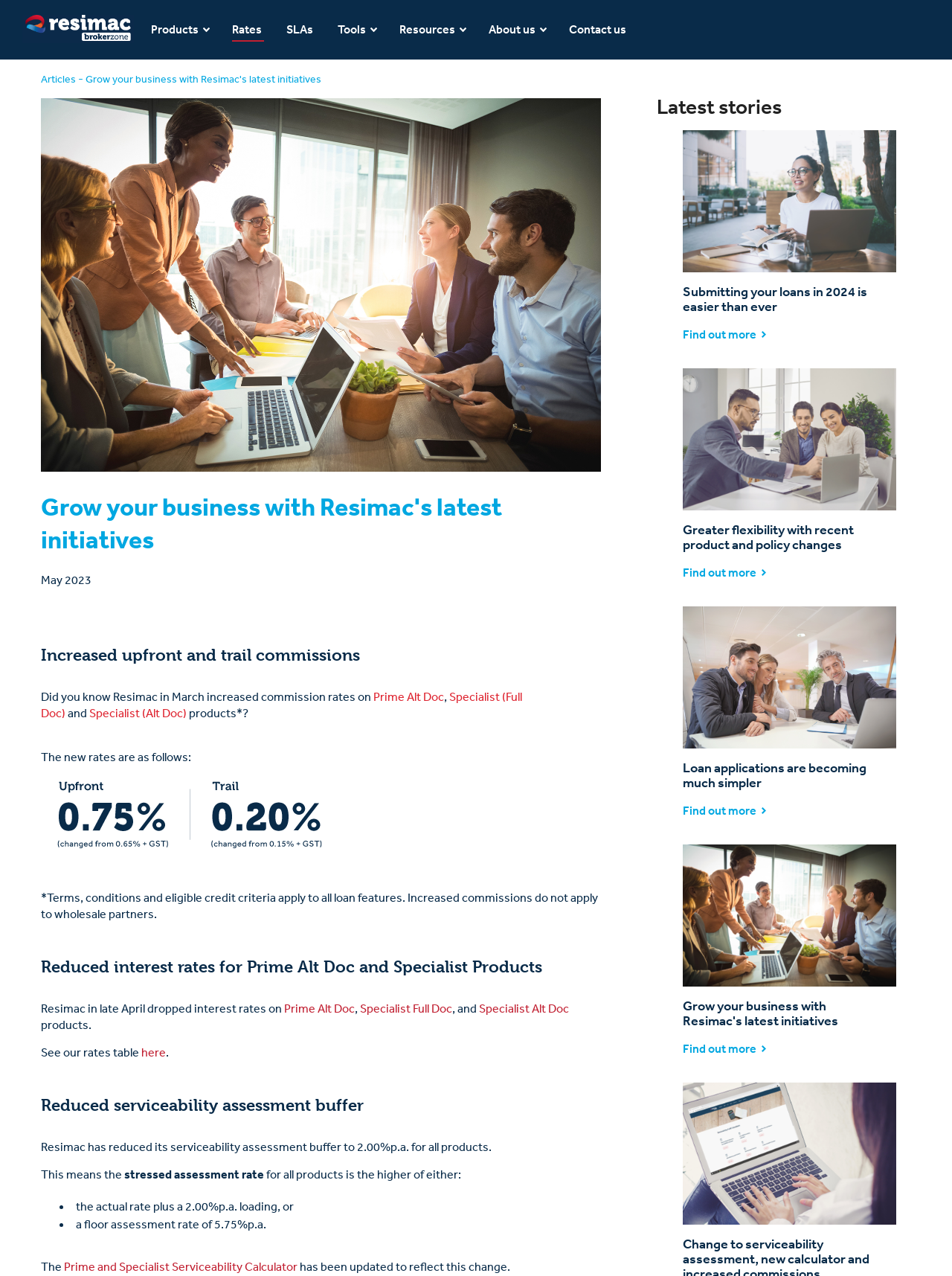Please identify the bounding box coordinates of the clickable region that I should interact with to perform the following instruction: "Find out more about Submitting your loans in 2024 is easier than ever". The coordinates should be expressed as four float numbers between 0 and 1, i.e., [left, top, right, bottom].

[0.717, 0.256, 0.805, 0.268]